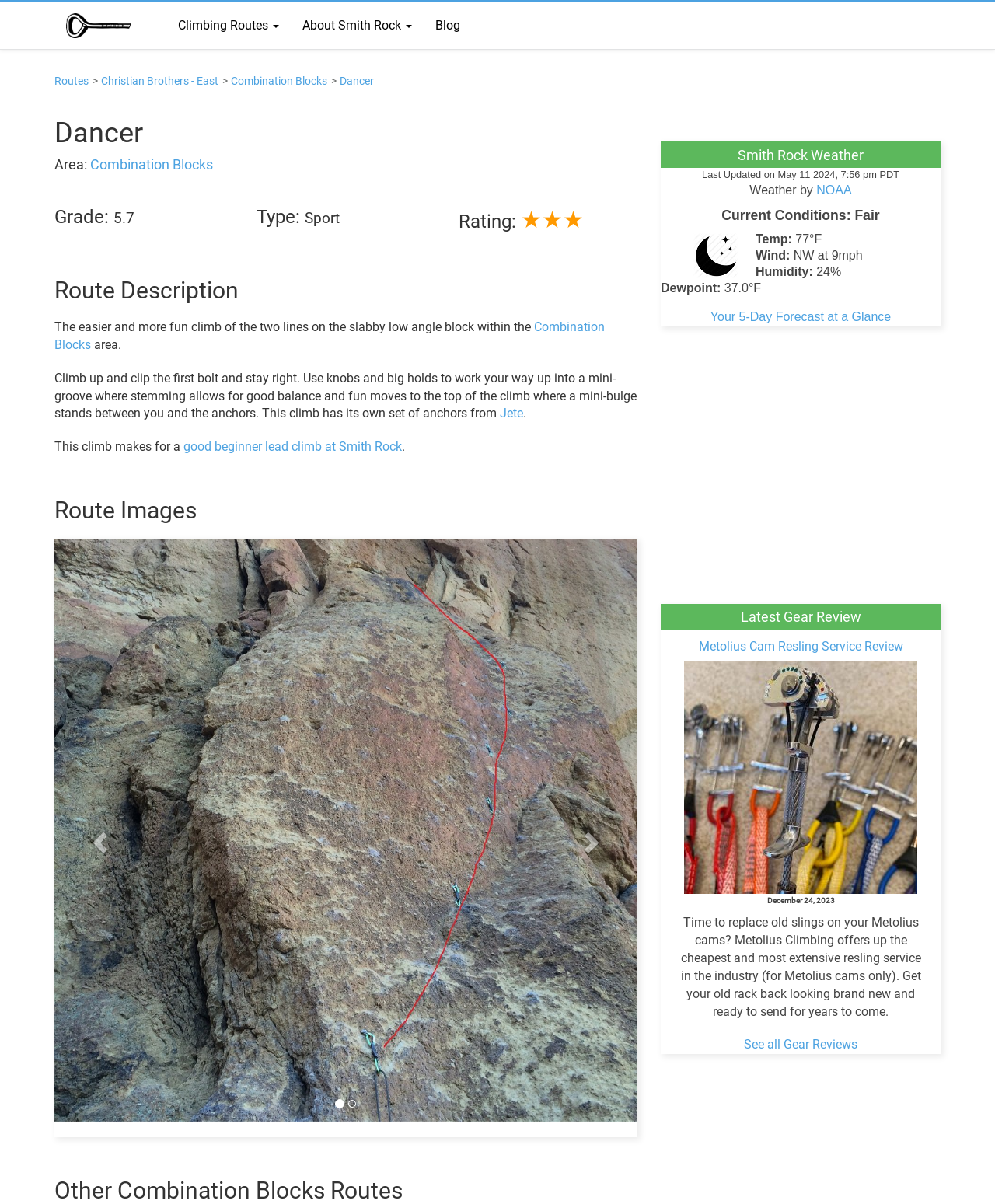Provide a one-word or short-phrase answer to the question:
How many images are available for the Dancer route?

At least 1